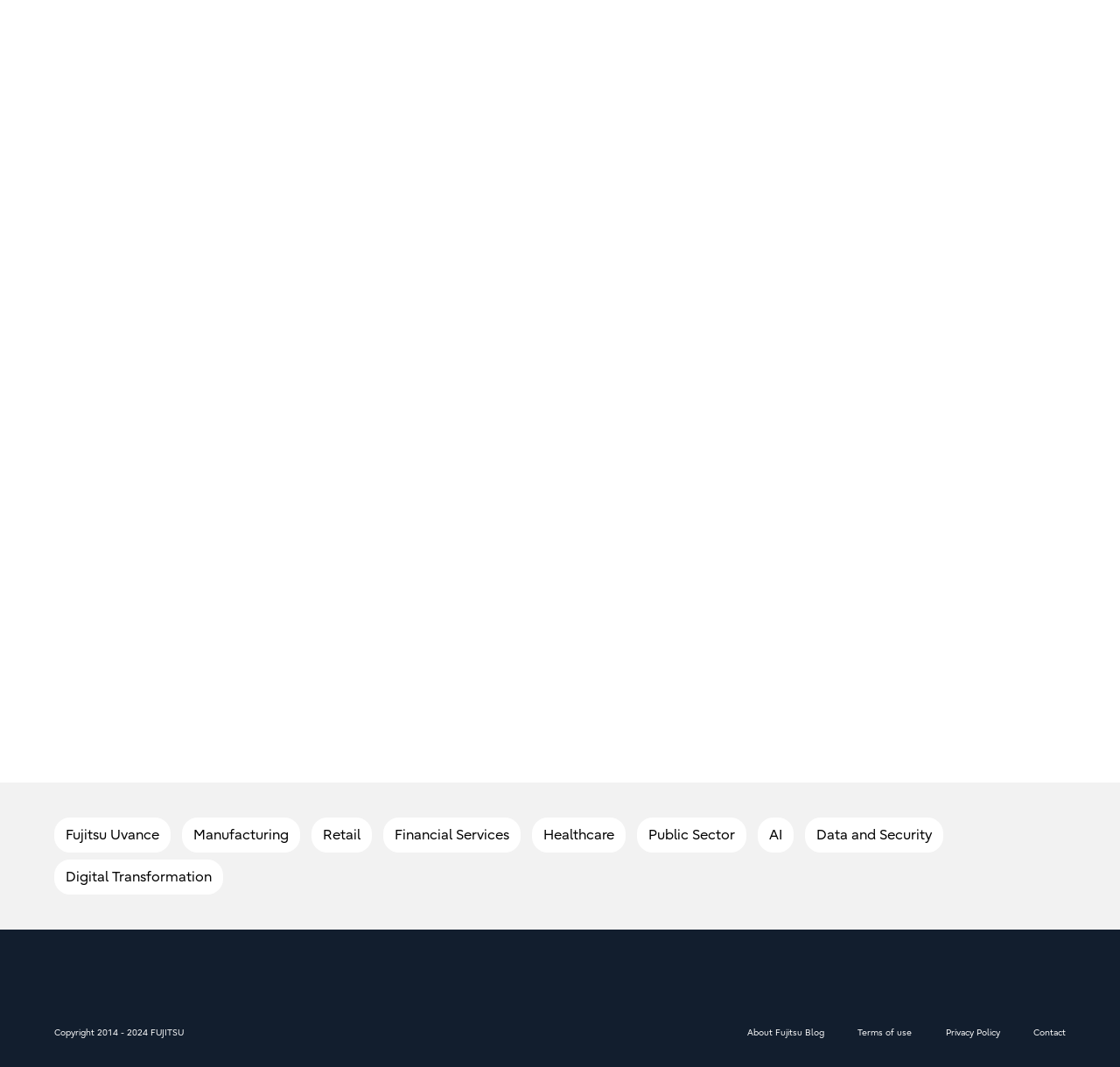Locate the UI element described as follows: "AI". Return the bounding box coordinates as four float numbers between 0 and 1 in the order [left, top, right, bottom].

[0.677, 0.766, 0.709, 0.799]